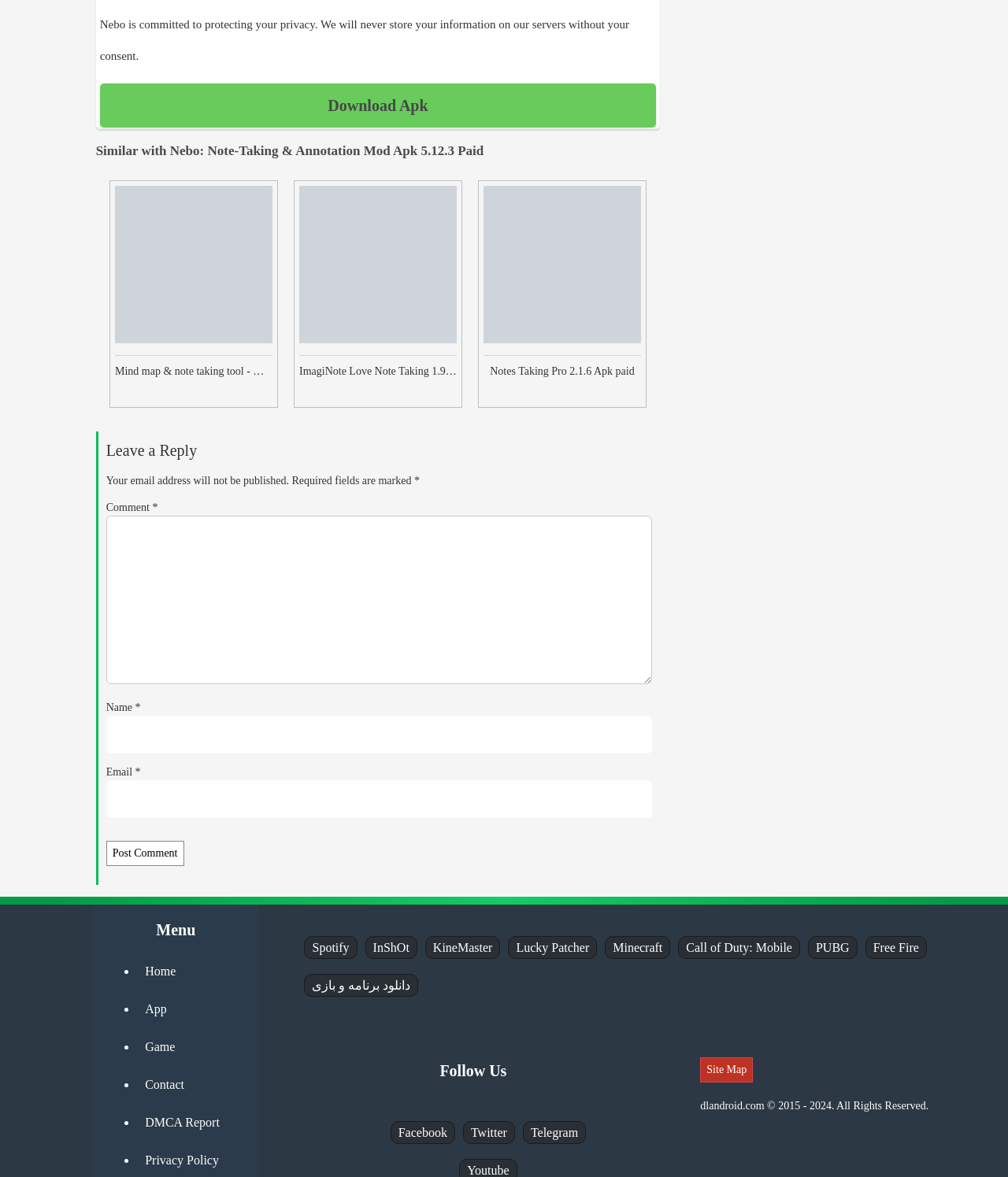Identify the bounding box coordinates of the part that should be clicked to carry out this instruction: "Leave a comment".

[0.105, 0.426, 0.151, 0.436]